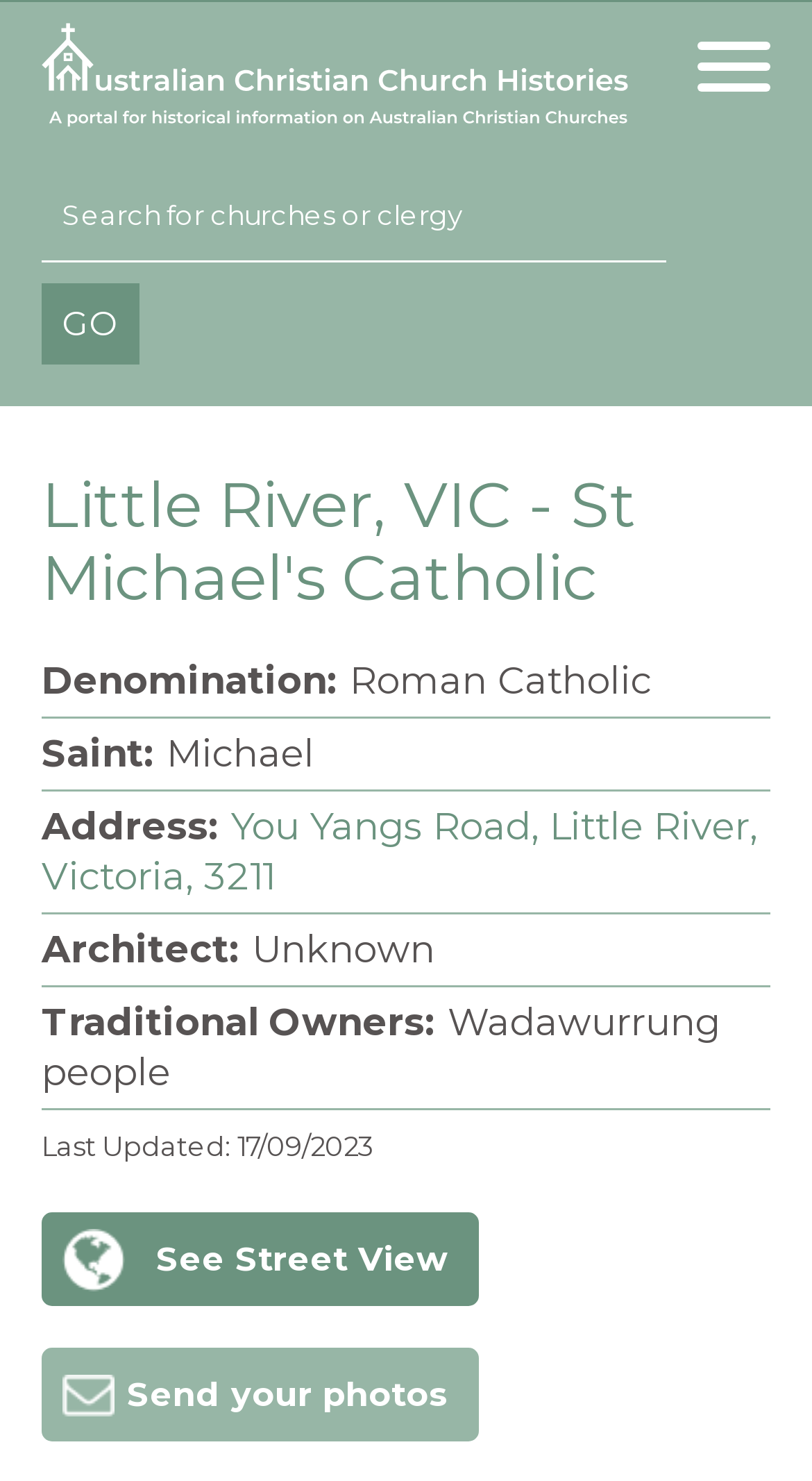When was the information about St Michael's Catholic last updated?
Please give a detailed and elaborate explanation in response to the question.

I found the answer by looking at the 'Last Updated:' label and its corresponding value, which is '17/09/2023'.